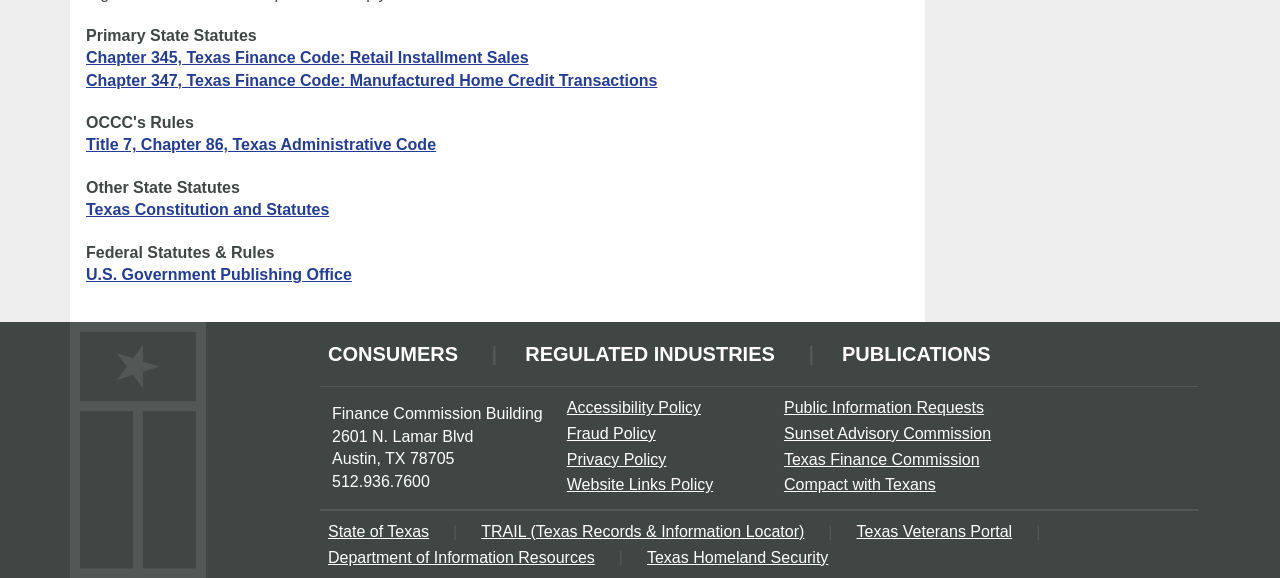What is the purpose of the 'Public Information Requests' link?
Please provide a detailed answer to the question.

I inferred the purpose of the 'Public Information Requests' link by looking at its text content. The phrase 'Public Information Requests' suggests that the link is intended for users to request public information, likely related to the Finance Commission or state statutes.